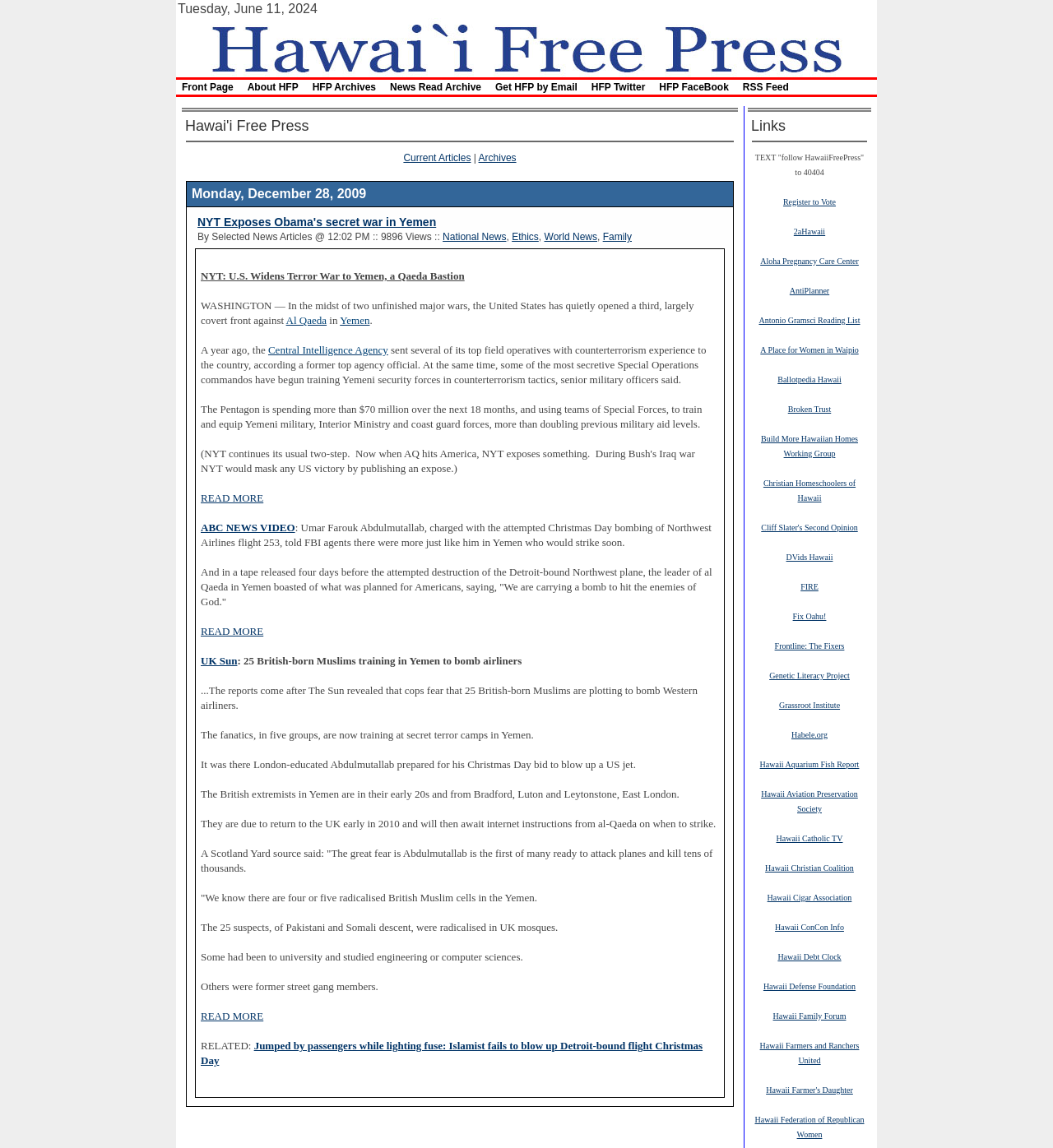How many British-born Muslims are plotting to bomb Western airliners?
Please respond to the question thoroughly and include all relevant details.

I found the answer by reading the article, which states that 'The reports come after The Sun revealed that cops fear that 25 British-born Muslims are plotting to bomb Western airliners'.